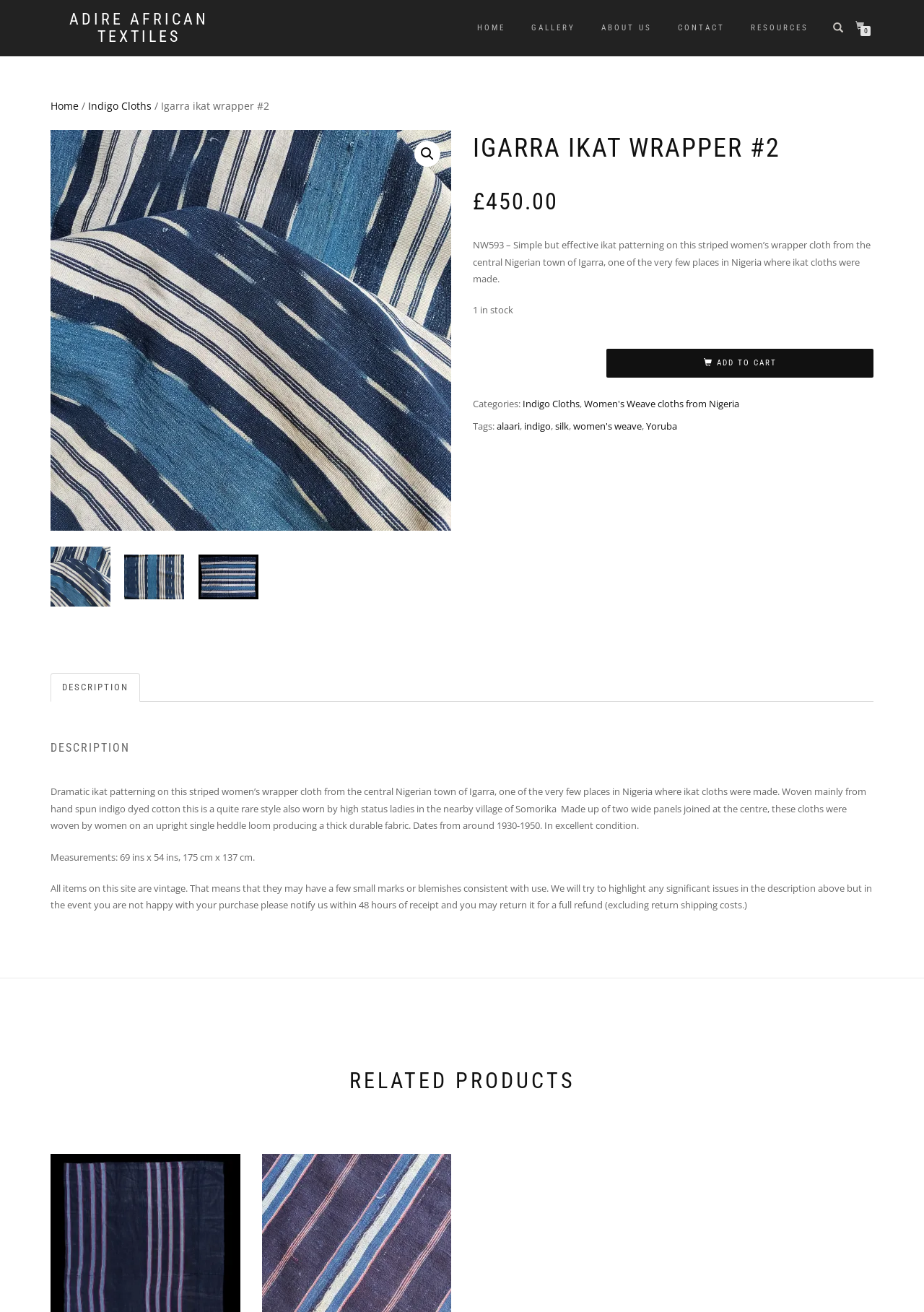Reply to the question with a single word or phrase:
What is the material of the cloth?

indigo dyed cotton